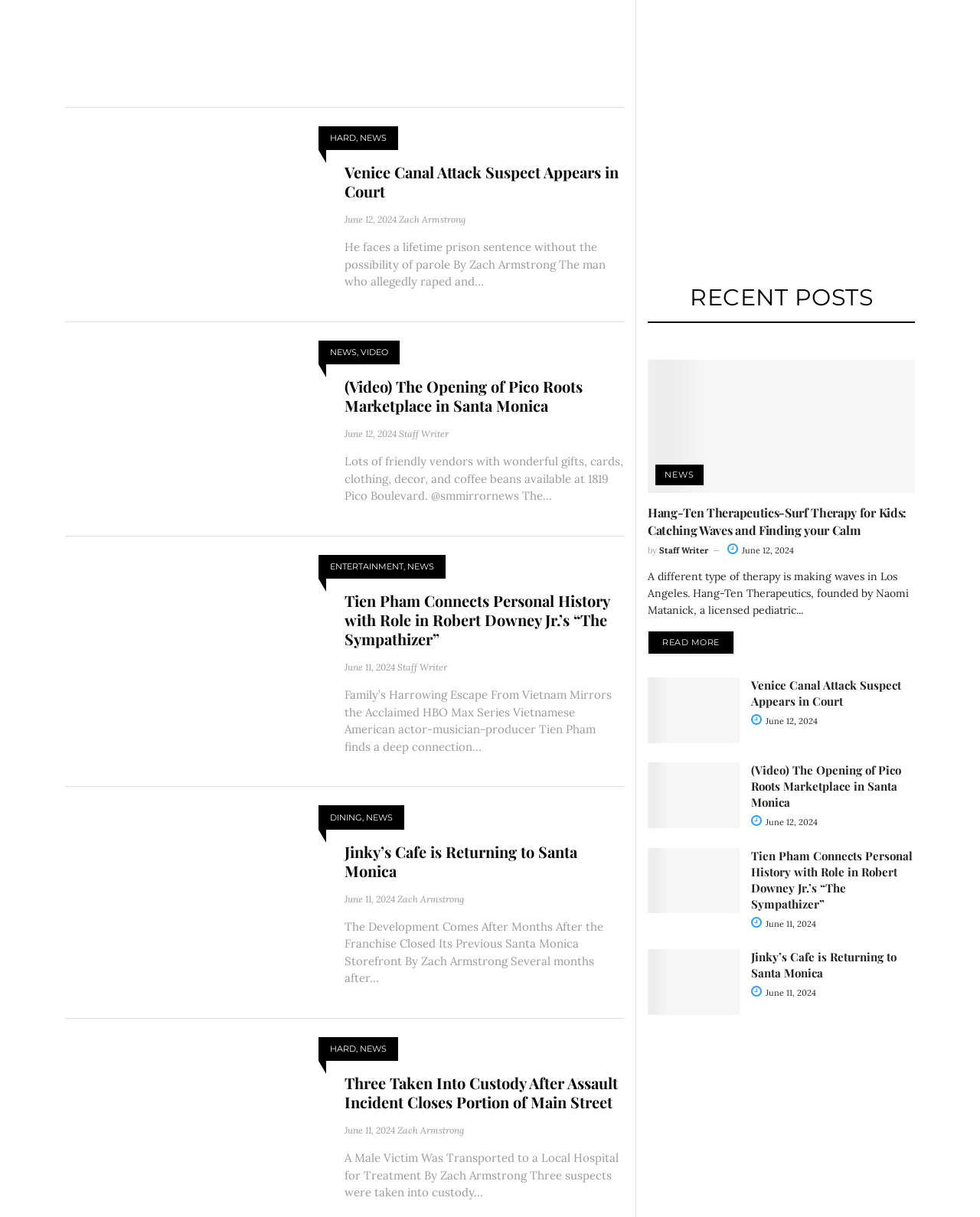Please give a short response to the question using one word or a phrase:
What is the category of the article 'Venice Canal Attack Suspect Appears in Court'?

NEWS